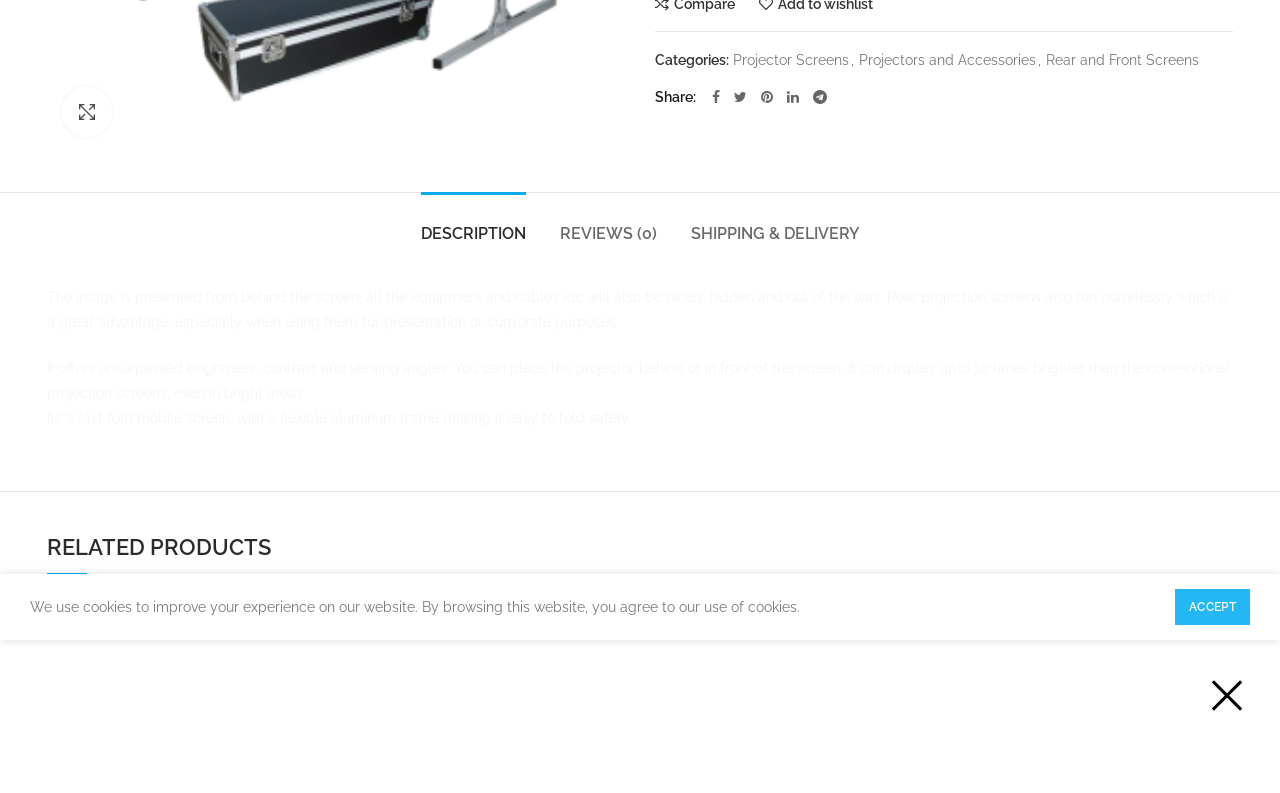Find the bounding box of the UI element described as: "Compare Compare". The bounding box coordinates should be given as four float values between 0 and 1, i.e., [left, top, right, bottom].

[0.22, 0.764, 0.259, 0.821]